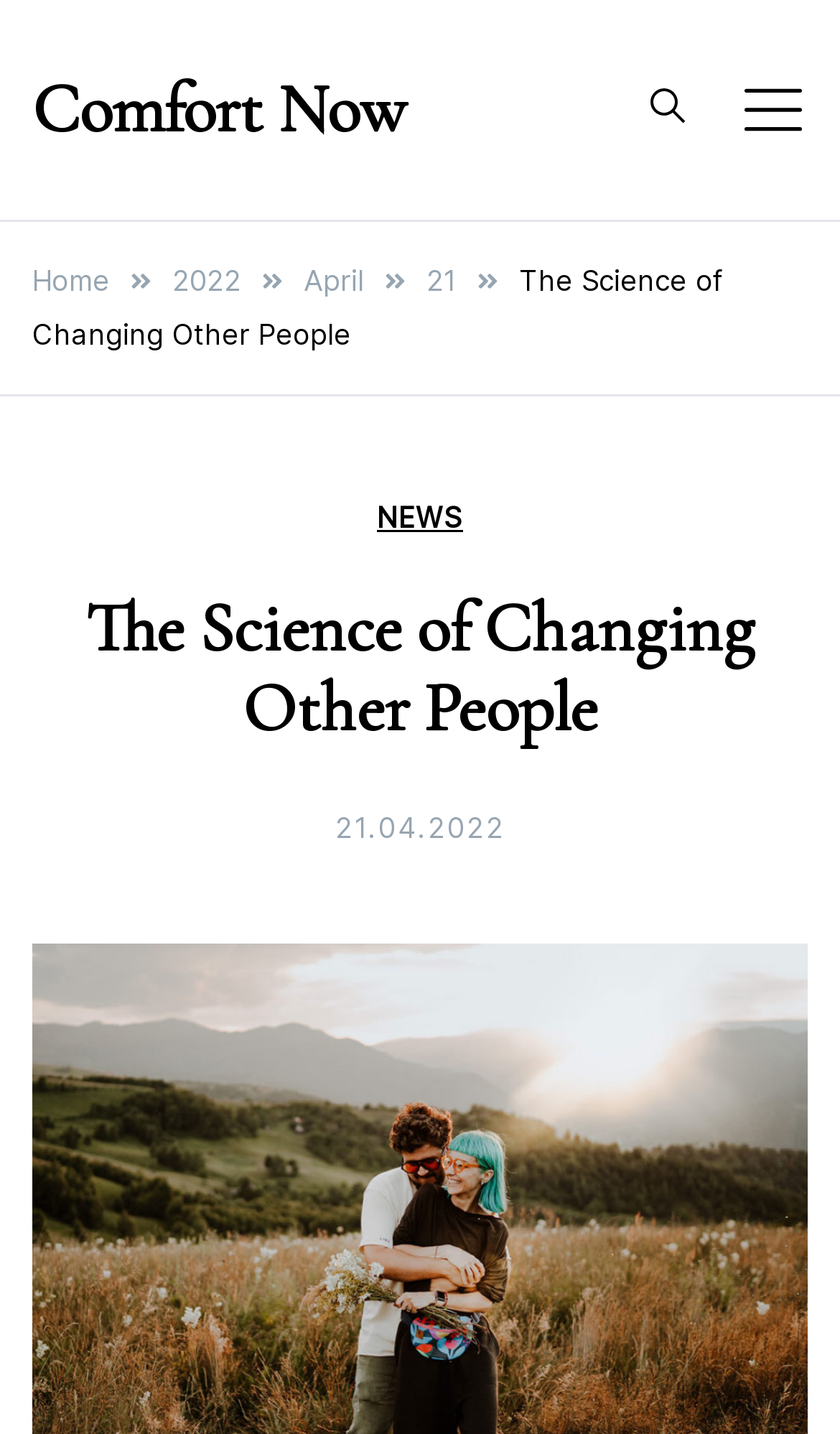Please determine the bounding box coordinates of the element to click on in order to accomplish the following task: "Open the Menu". Ensure the coordinates are four float numbers ranging from 0 to 1, i.e., [left, top, right, bottom].

None